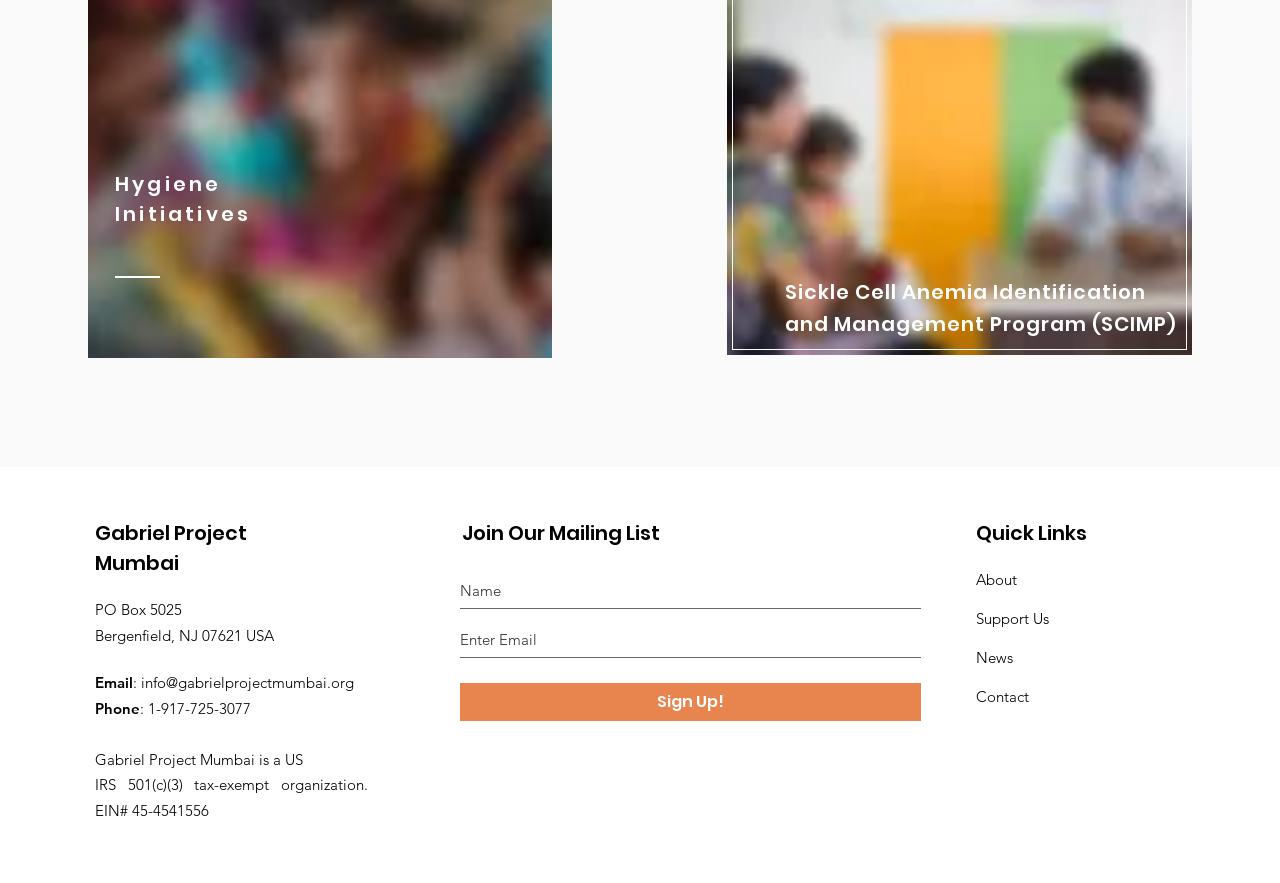Show the bounding box coordinates for the element that needs to be clicked to execute the following instruction: "Sign up for the mailing list". Provide the coordinates in the form of four float numbers between 0 and 1, i.e., [left, top, right, bottom].

[0.36, 0.773, 0.72, 0.817]